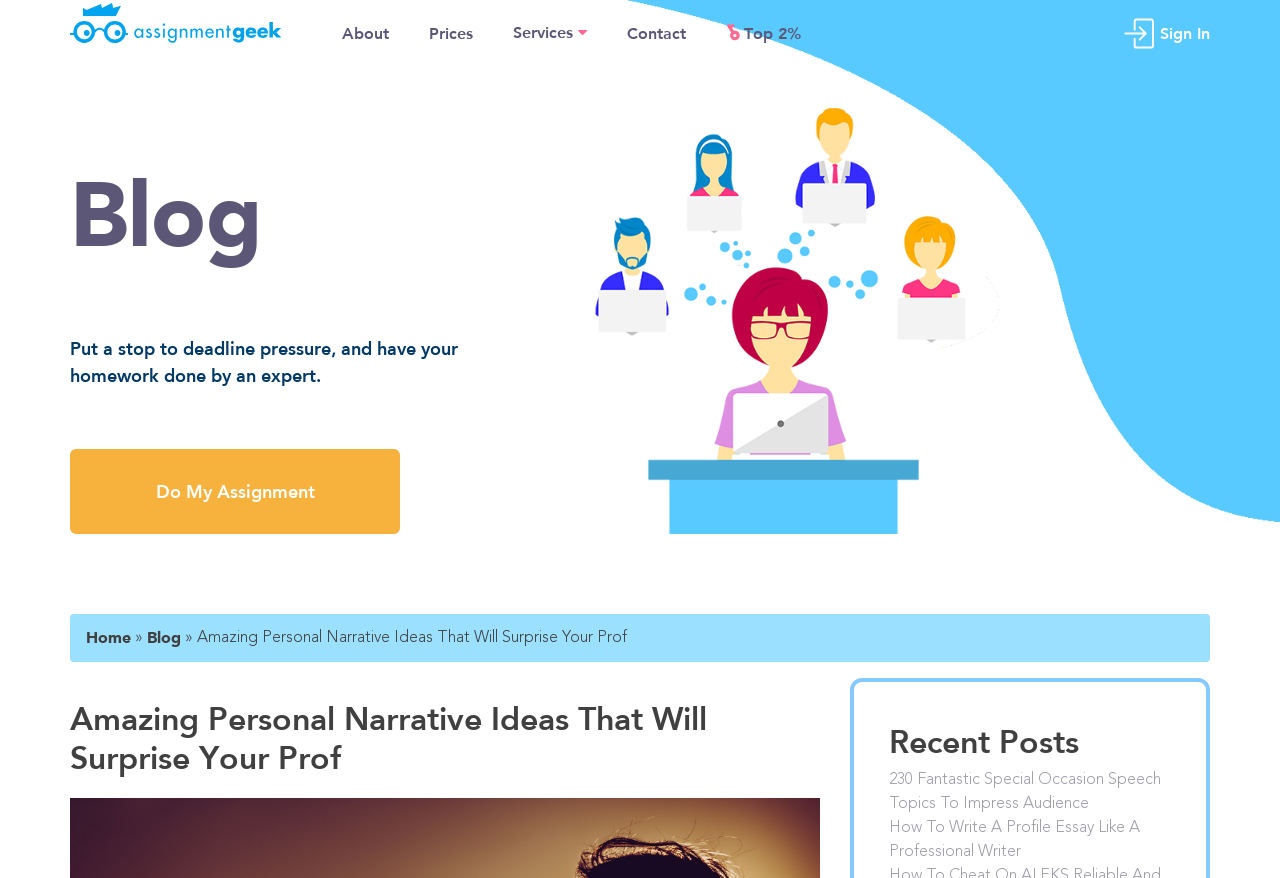Could you locate the bounding box coordinates for the section that should be clicked to accomplish this task: "Order food online".

None